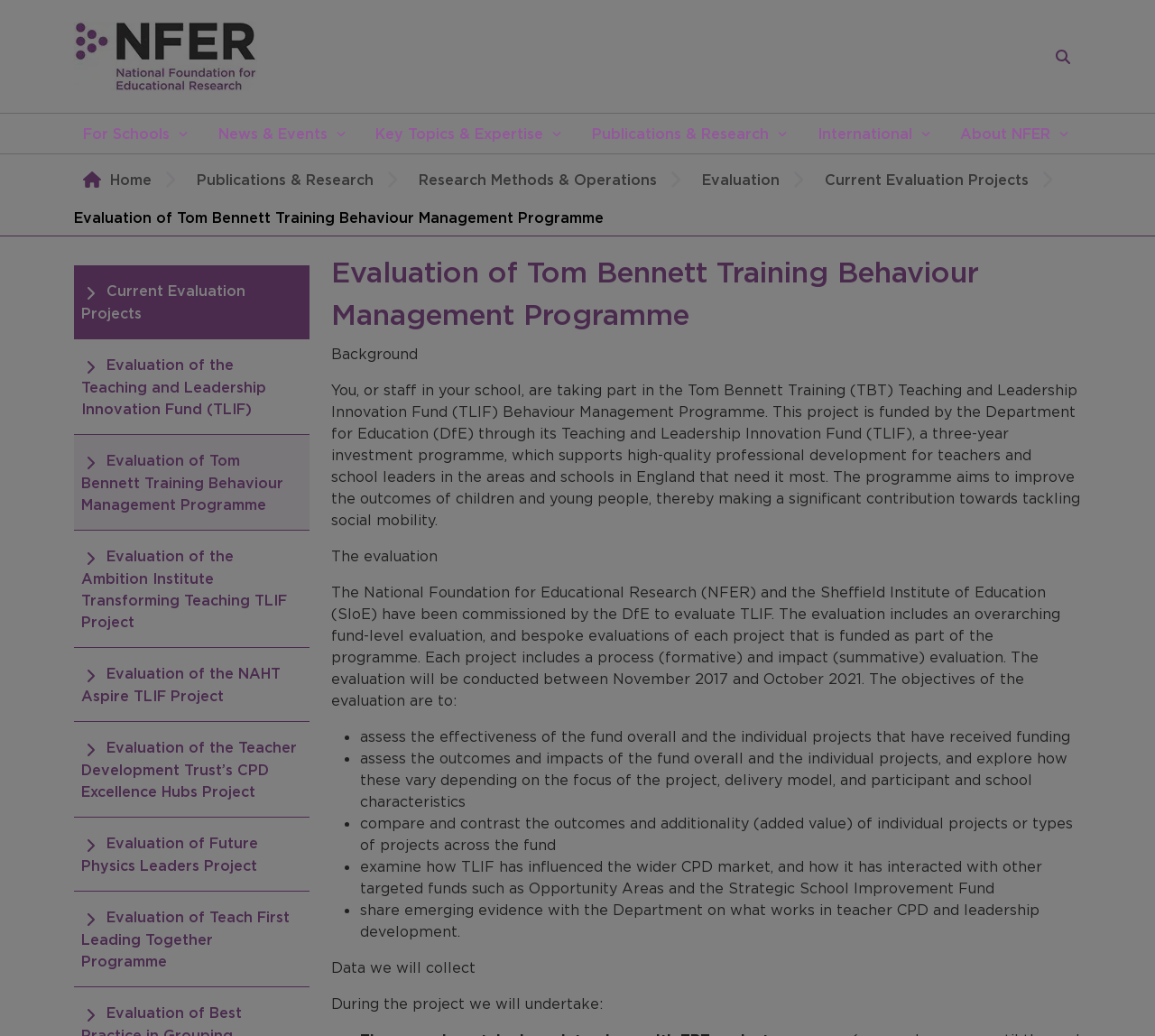What is the name of the organization that commissioned the evaluation?
Please answer using one word or phrase, based on the screenshot.

Department for Education